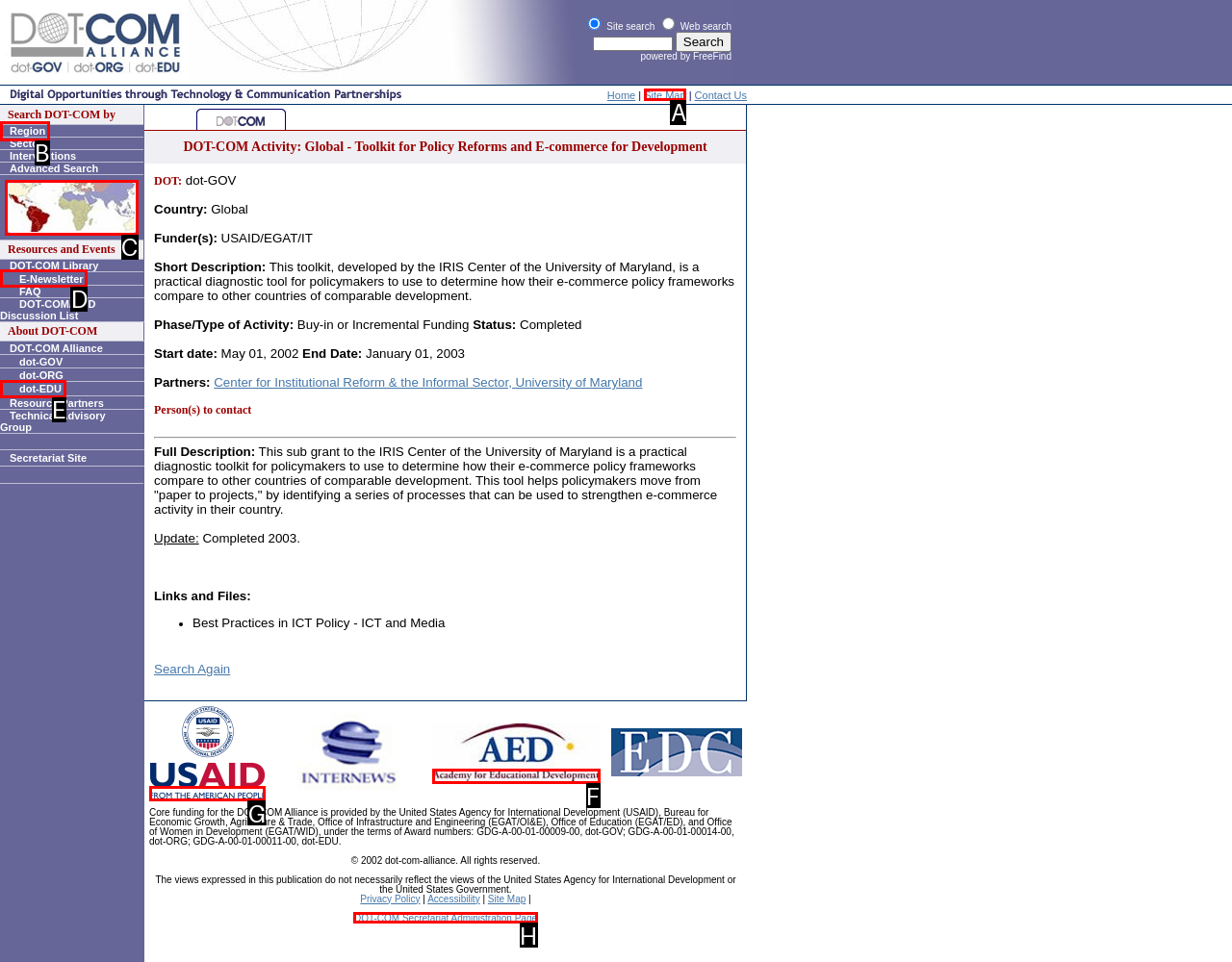Determine which HTML element I should select to execute the task: View global map
Reply with the corresponding option's letter from the given choices directly.

C